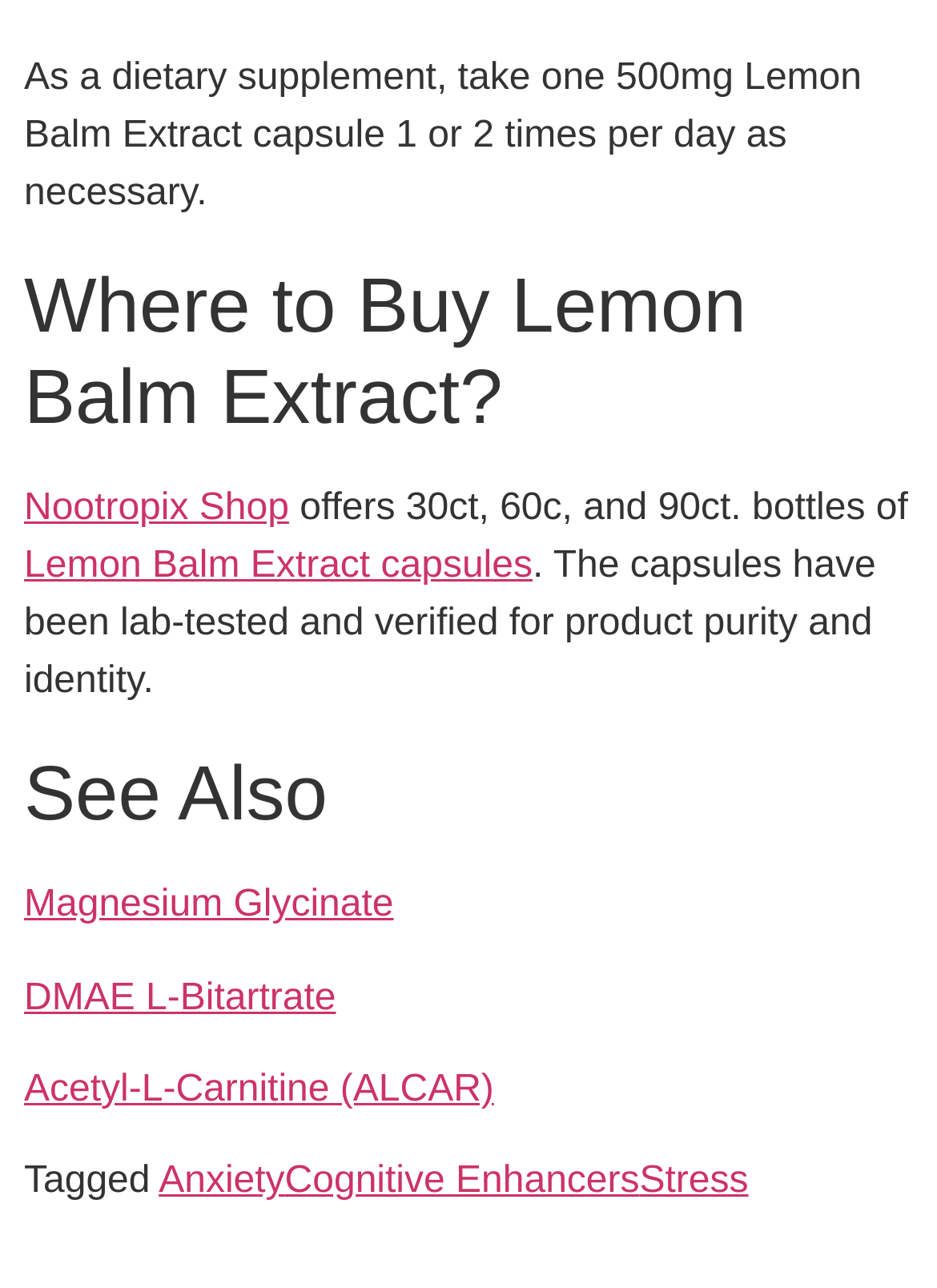Please find the bounding box coordinates of the element that must be clicked to perform the given instruction: "Browse 'Cognitive Enhancers'". The coordinates should be four float numbers from 0 to 1, i.e., [left, top, right, bottom].

[0.304, 0.902, 0.682, 0.934]